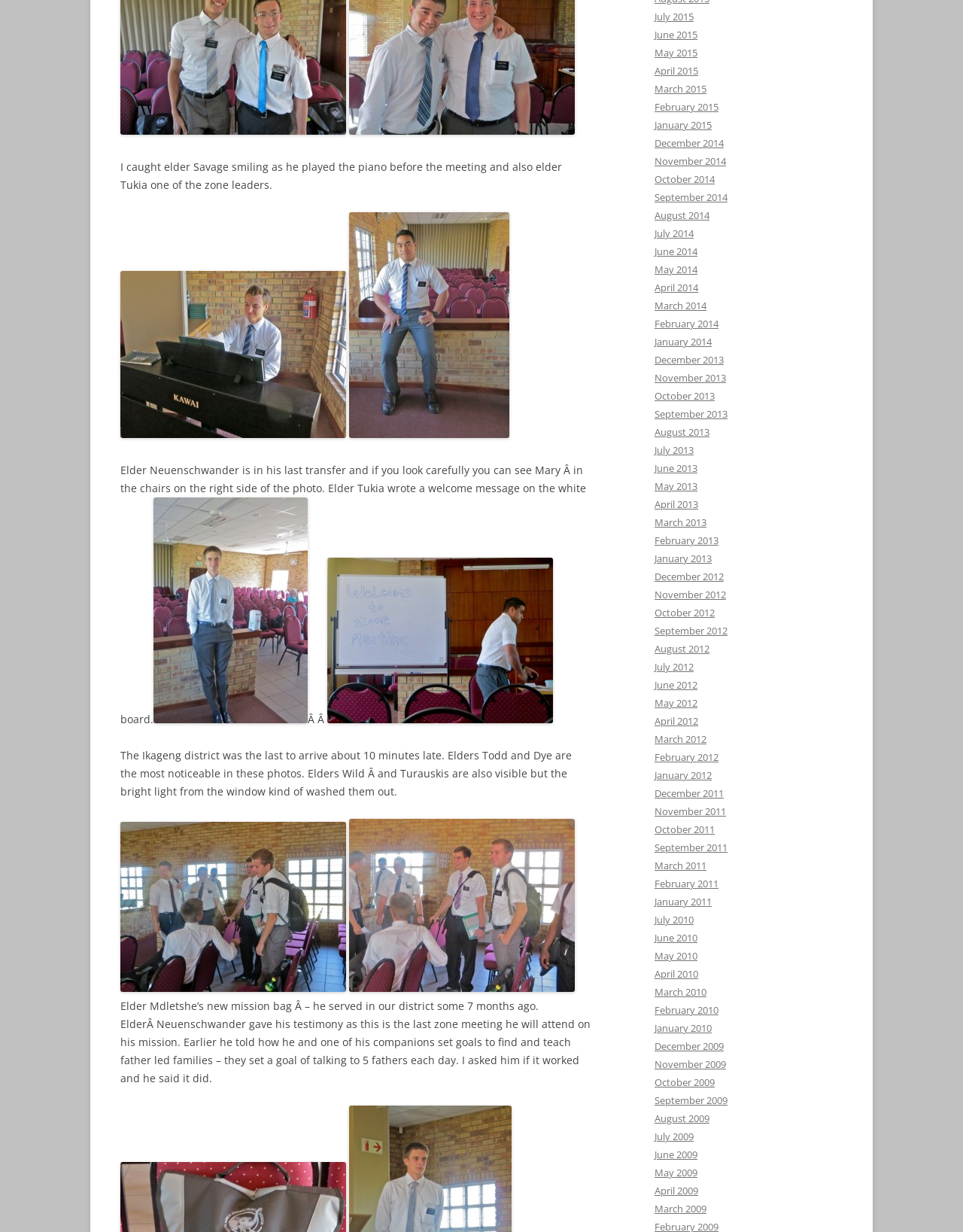Please provide a one-word or short phrase answer to the question:
How many fathers did Elder Neuenschwander and his companion set a goal to talk to each day?

5